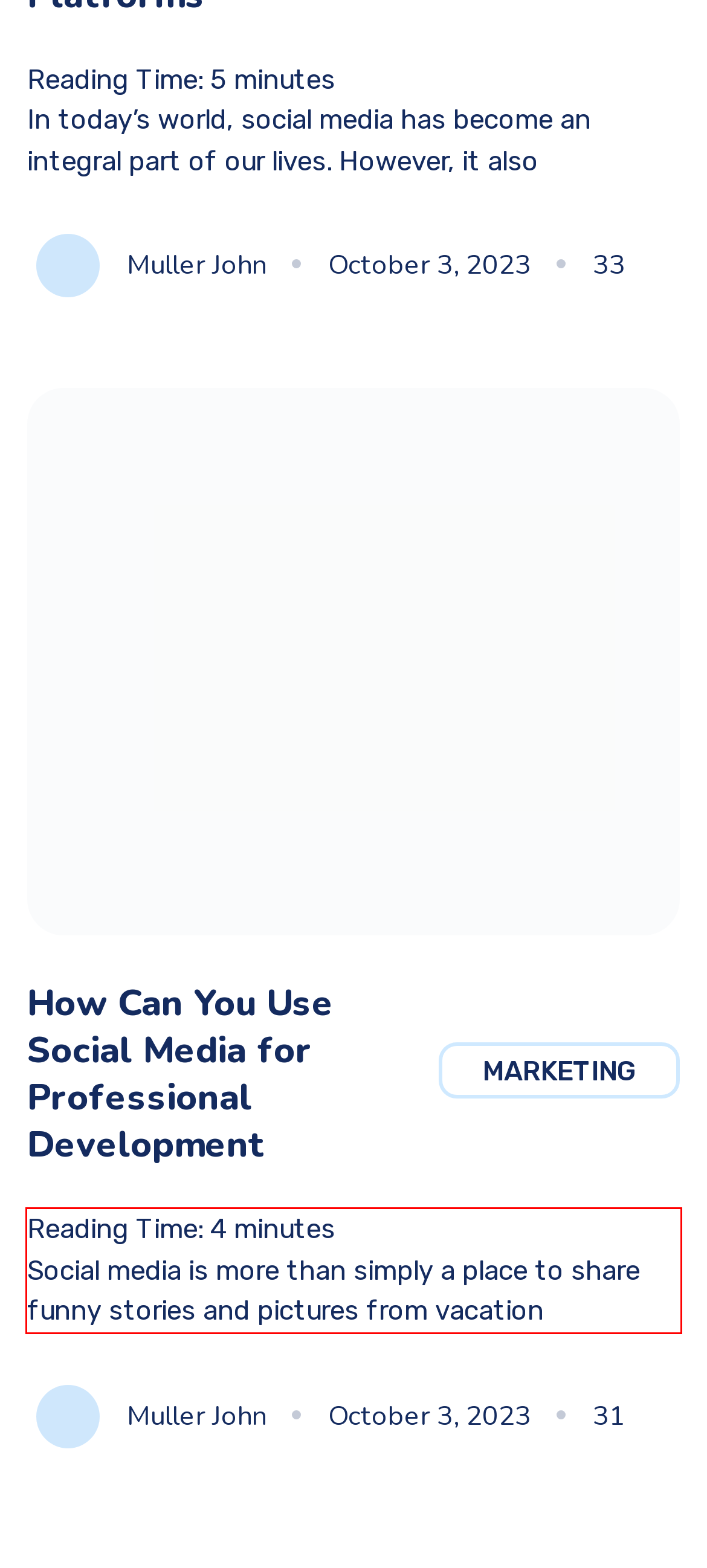Please examine the webpage screenshot containing a red bounding box and use OCR to recognize and output the text inside the red bounding box.

Reading Time: 4 minutes Social media is more than simply a place to share funny stories and pictures from vacation